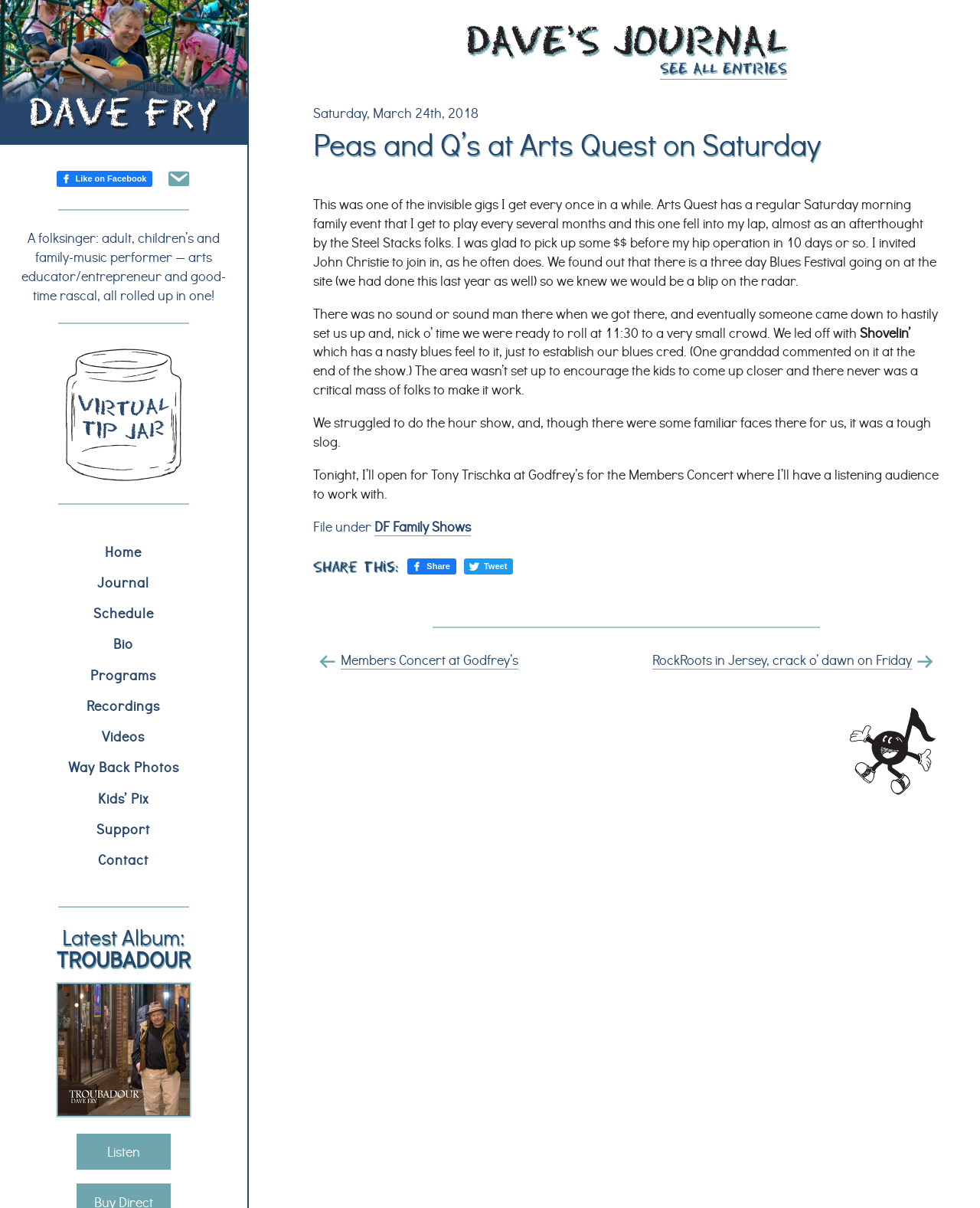Can you look at the image and give a comprehensive answer to the question:
What is the name of the musician's journal?

I determined the answer by looking at the link element with the text 'DAVE'S JOURNAL SEE ALL ENTRIES', which implies that the musician has a journal called DAVE'S JOURNAL.